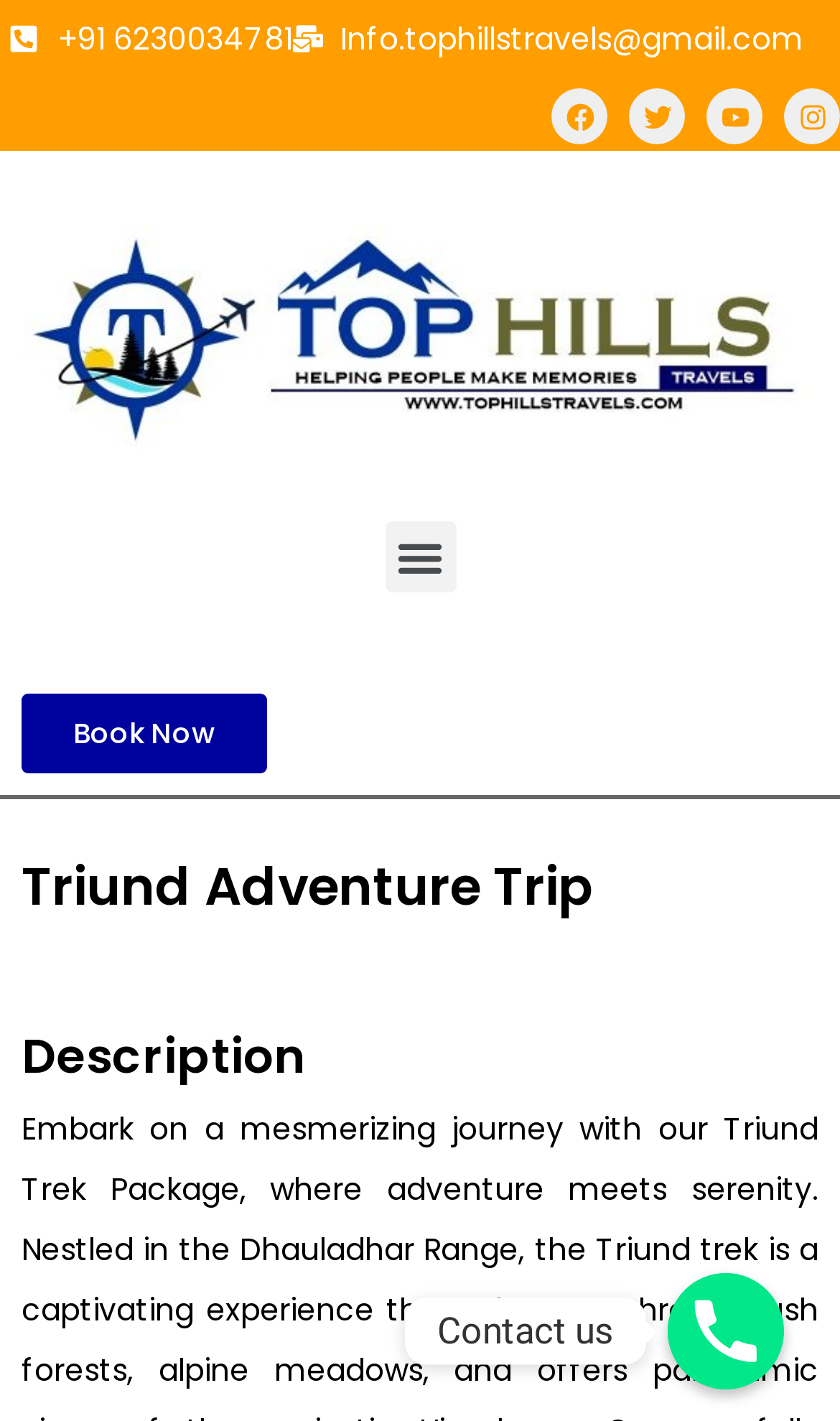Summarize the contents and layout of the webpage in detail.

The webpage is about the Triund trek package offered by Top Hills Travels. At the top left corner, there is a phone number '+91 6230034781' and an email address 'Info.tophillstravels@gmail.com' at the top right corner. Below these, there are three social media links, Facebook, Youtube, and Instagram, each accompanied by its respective icon, aligned horizontally from left to right.

Below the social media links, there is a horizontal navigation bar with a 'Menu Toggle' button at the center. On the left side of the navigation bar, there is a 'Book Now' link. The main content of the webpage starts with a heading 'Triund Adventure Trip' followed by a description section with a heading 'Description'.

At the bottom right corner, there is a 'Phone' link with a phone icon, and a 'Contact us' text is located above it. The webpage has a total of 5 images, 7 links, 3 headings, 3 static texts, and 1 button.